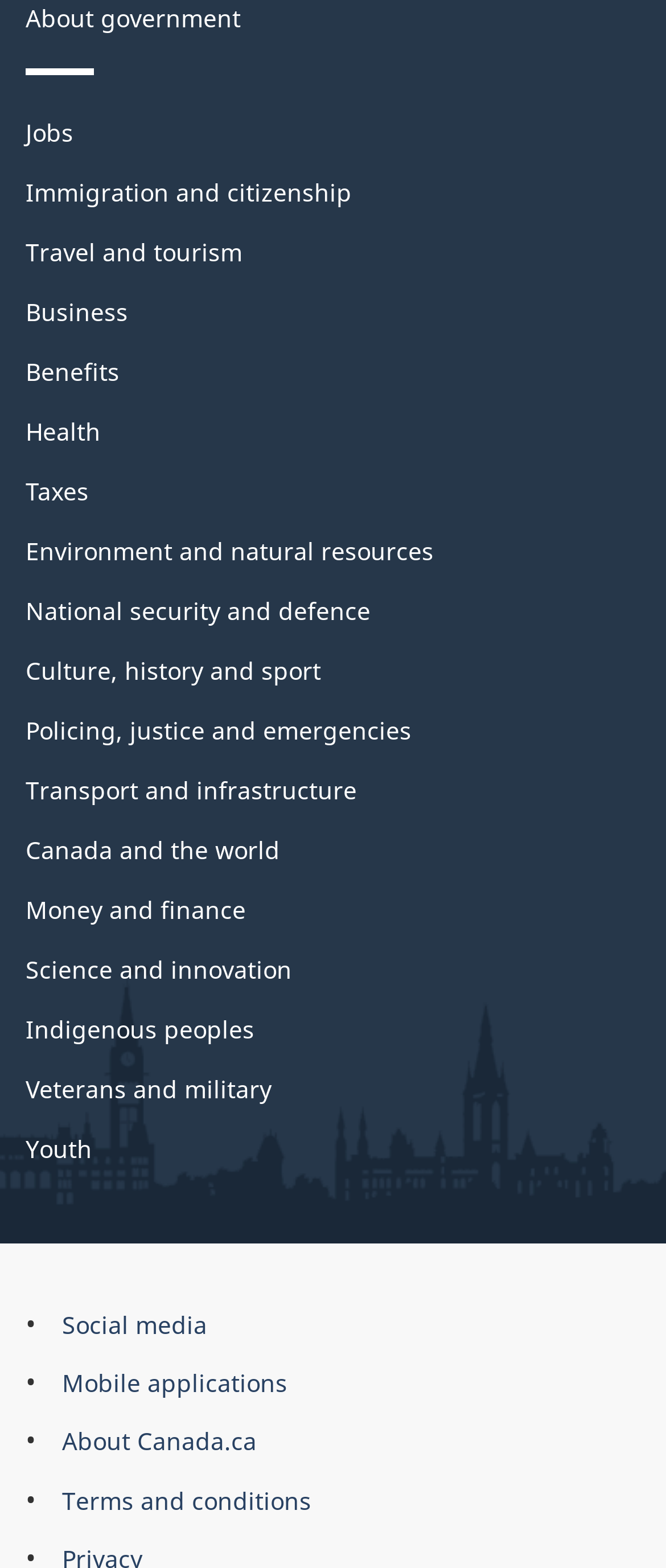Please find the bounding box coordinates of the section that needs to be clicked to achieve this instruction: "View Recent Posts".

None